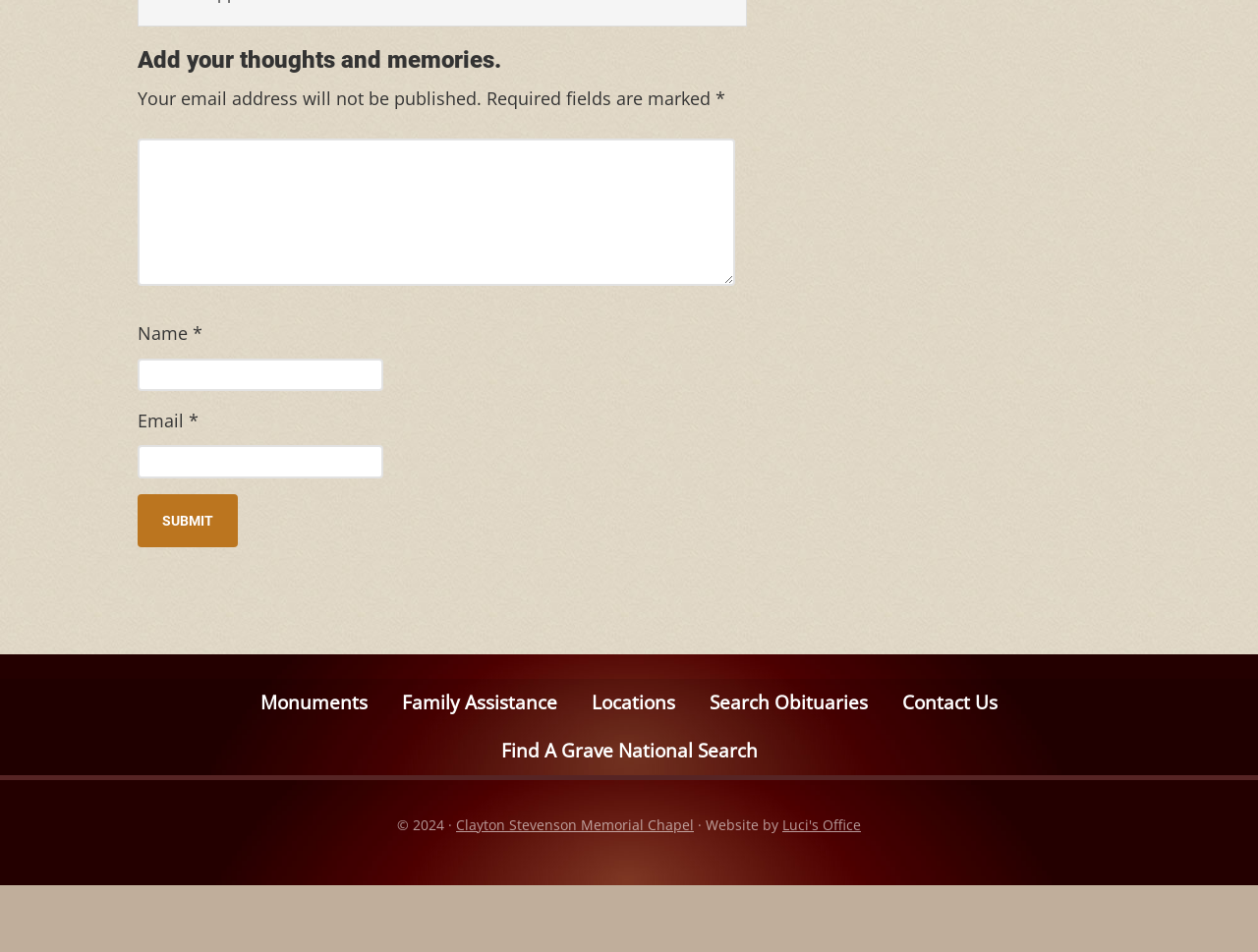What are the navigation options available?
Answer the question with a detailed explanation, including all necessary information.

The webpage has a navigation section with links to various pages, including 'Monuments', 'Family Assistance', 'Locations', 'Search Obituaries', 'Contact Us', and 'Find A Grave National Search'. These links allow the user to navigate to different sections of the website.